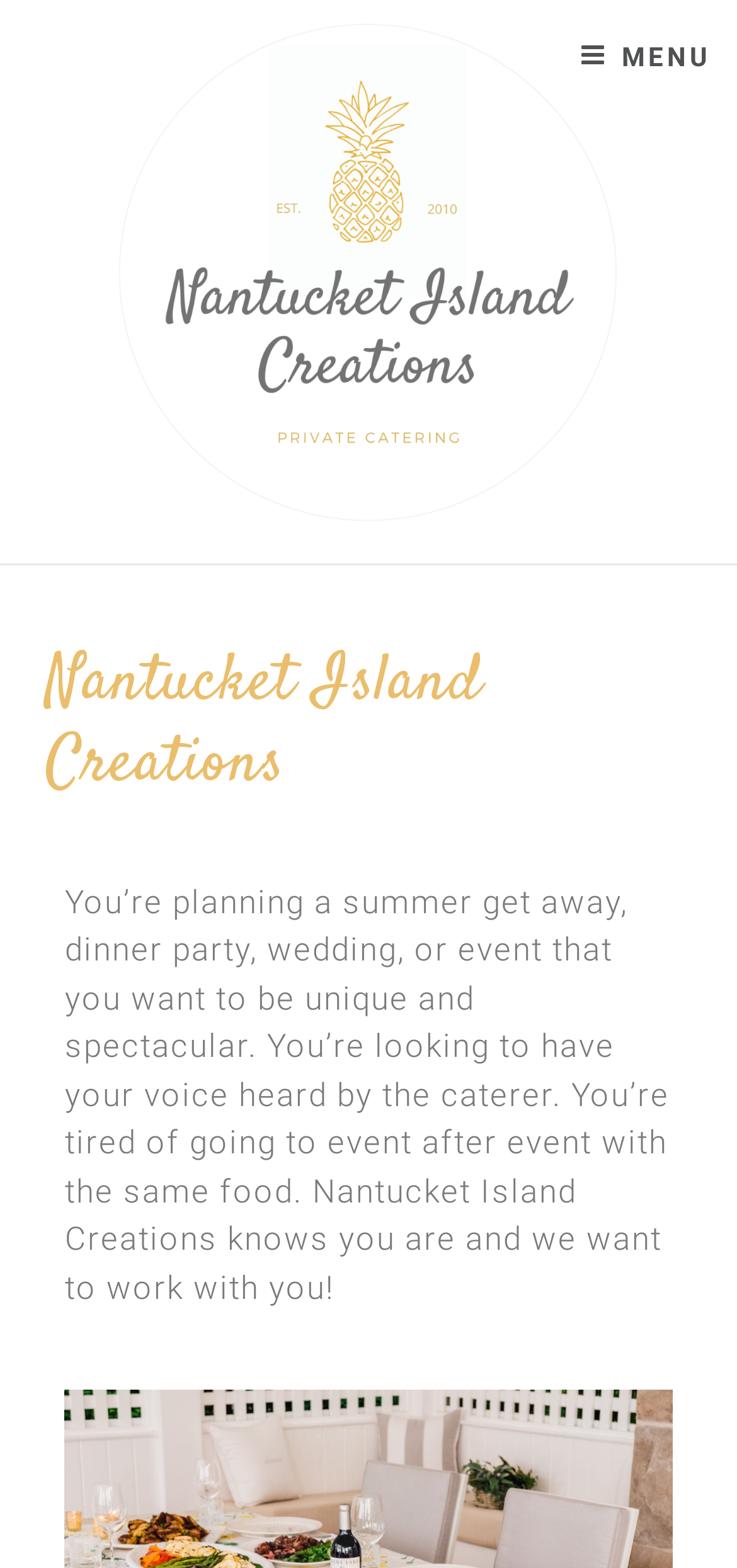Give a one-word or short phrase answer to this question: 
What type of service does Nantucket Island Creations provide?

Private catering